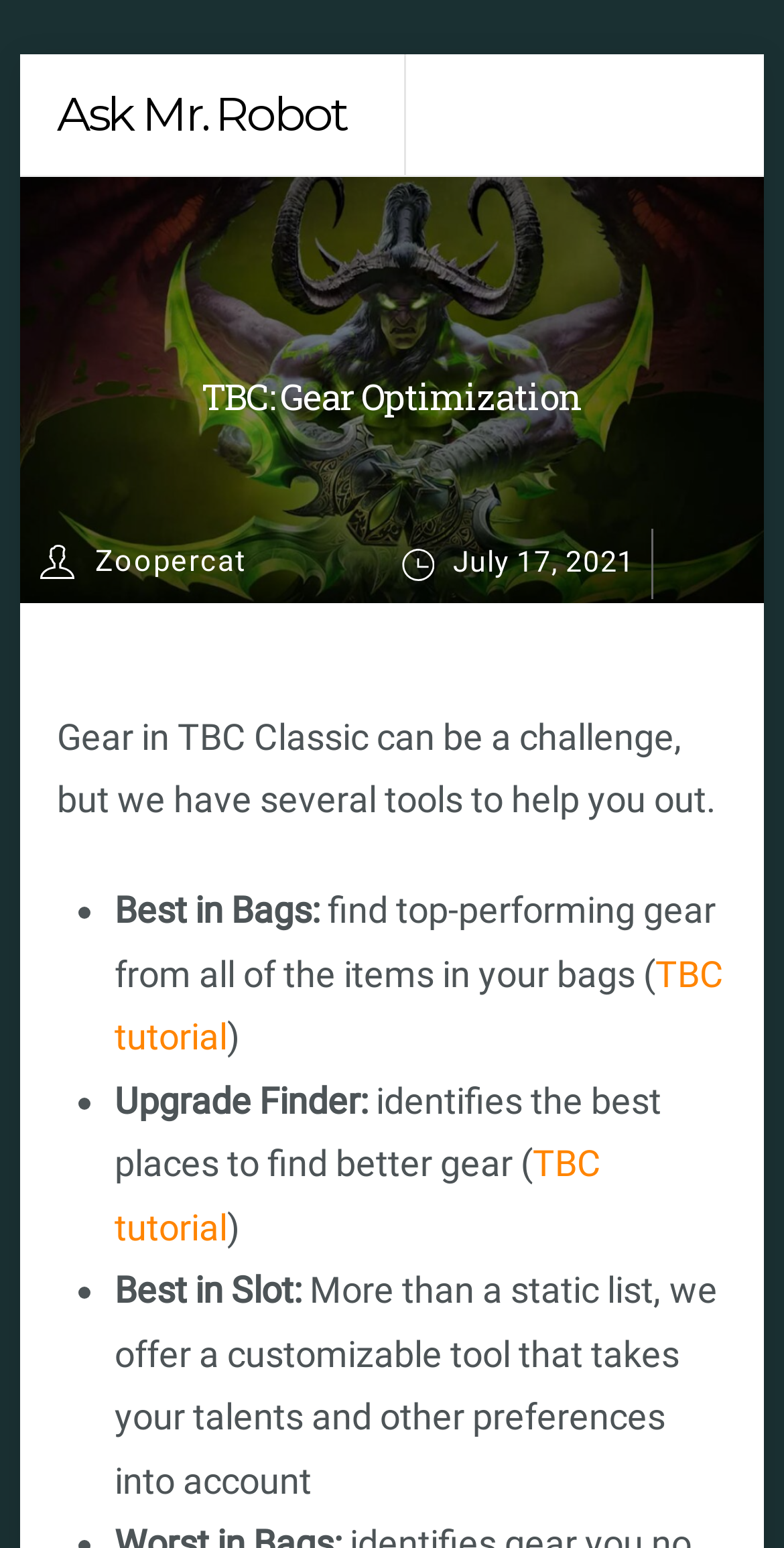Indicate the bounding box coordinates of the clickable region to achieve the following instruction: "Check the 'Back To Top' button."

[0.89, 0.795, 0.979, 0.861]